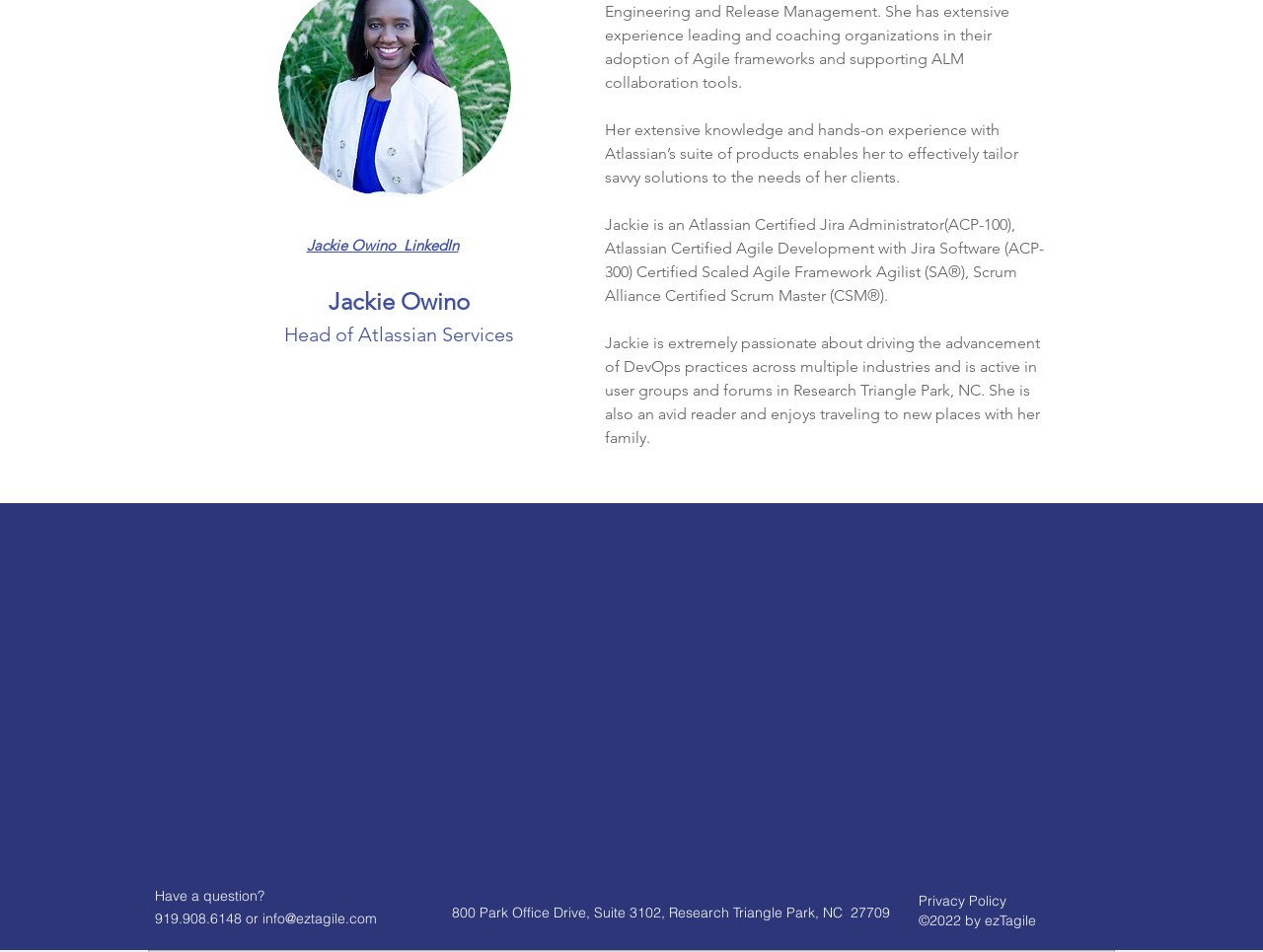Identify the bounding box coordinates for the element that needs to be clicked to fulfill this instruction: "View Jackie Owino's LinkedIn profile". Provide the coordinates in the format of four float numbers between 0 and 1: [left, top, right, bottom].

[0.243, 0.247, 0.363, 0.267]